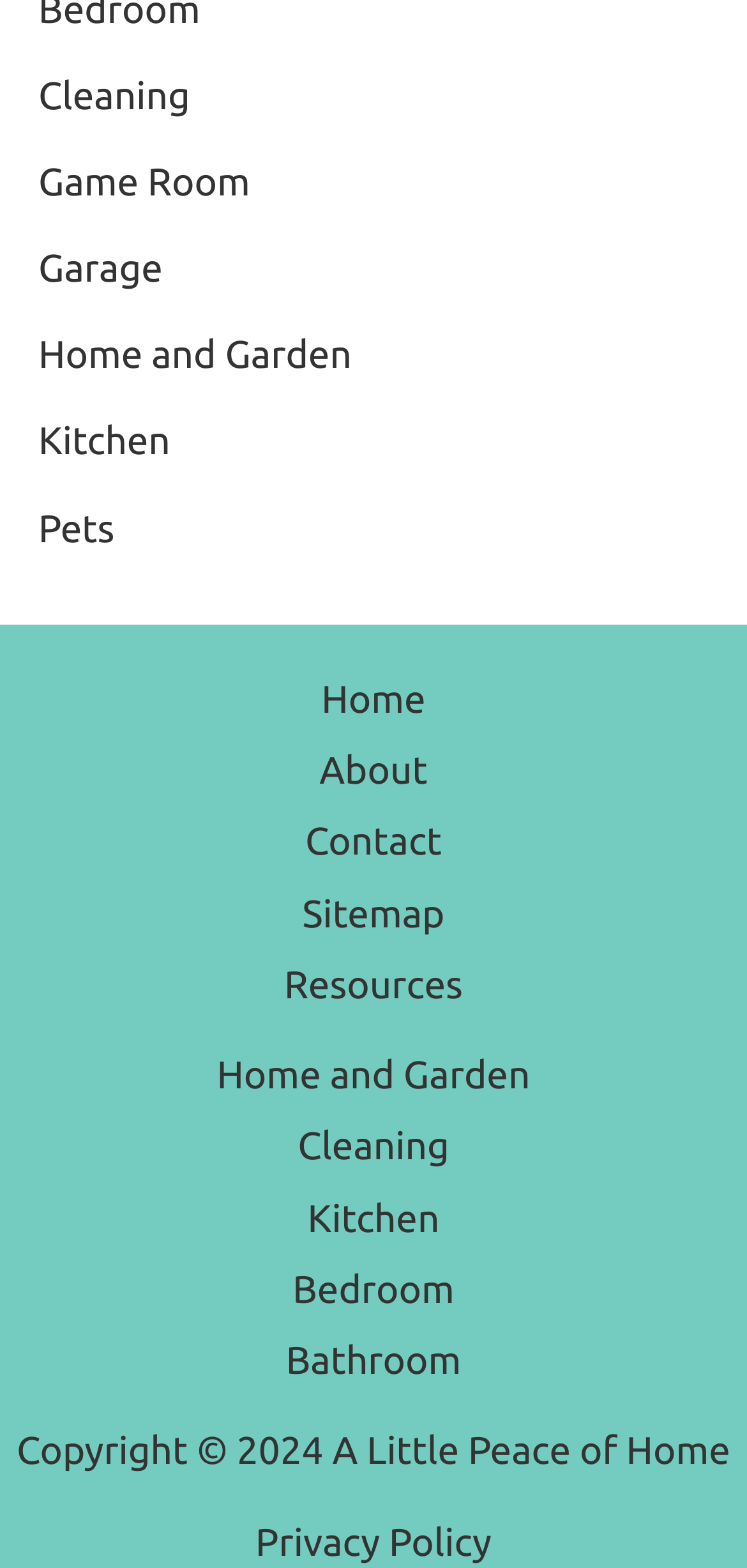Please locate the clickable area by providing the bounding box coordinates to follow this instruction: "read privacy policy".

[0.342, 0.968, 0.658, 0.997]